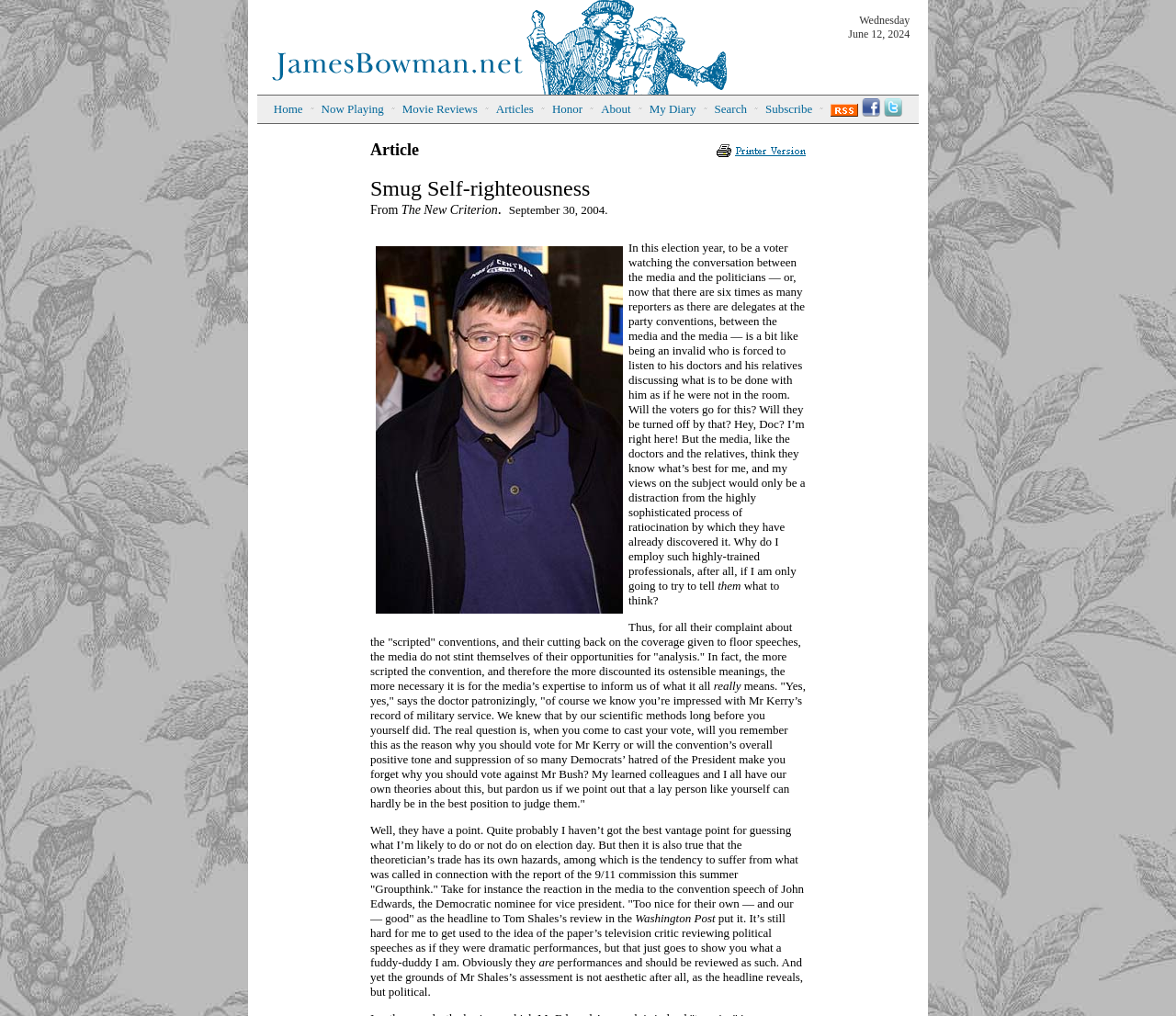What is the author's name?
Using the information from the image, answer the question thoroughly.

I found the author's name 'James Bowman' in the link element with bounding box coordinates [0.706, 0.104, 0.73, 0.118] which is part of the text 'Get James Bowman's RSS Feed'.